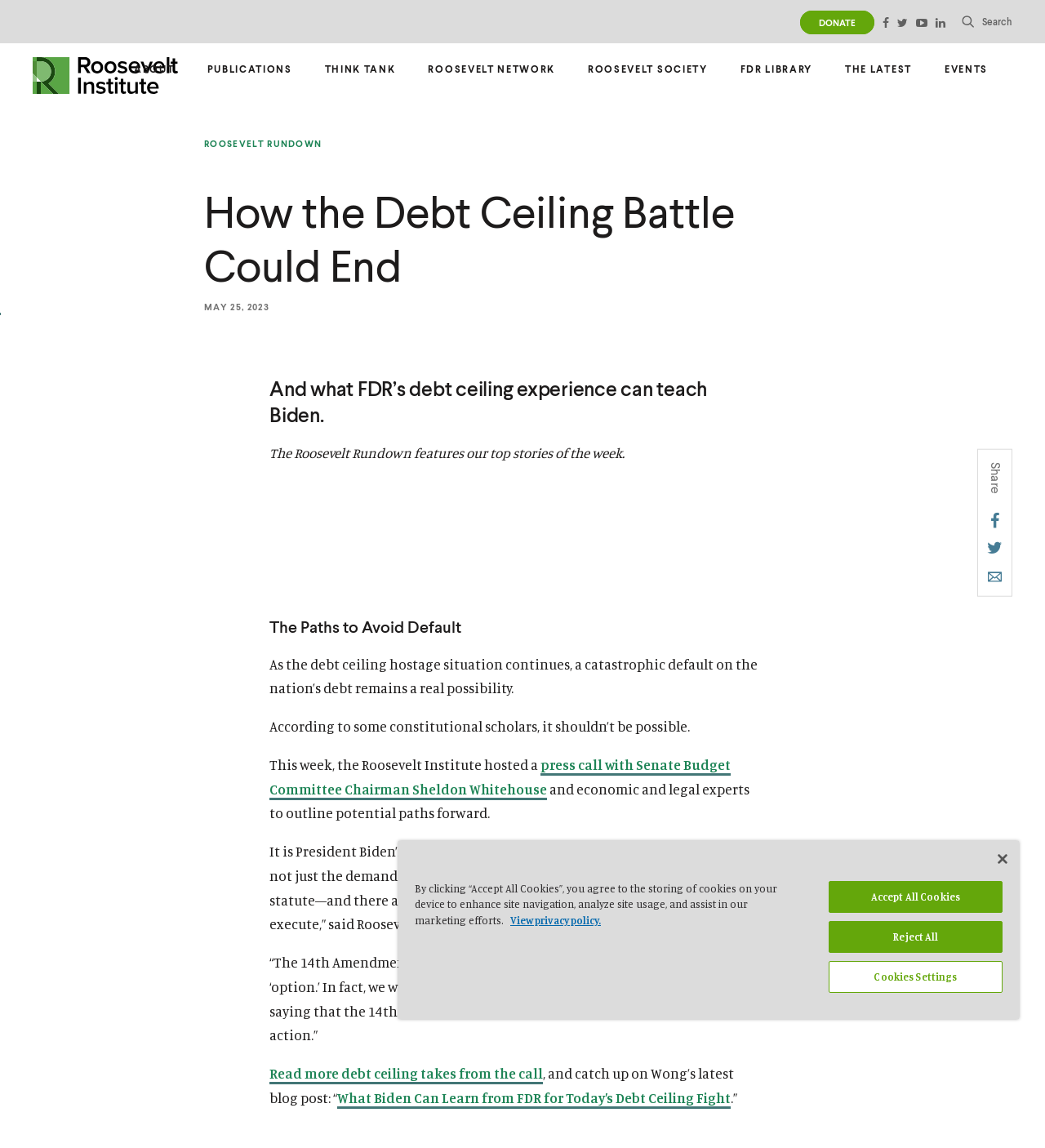Create an elaborate caption for the webpage.

This webpage is about the Roosevelt Institute, a think tank focused on economic and social issues. At the top of the page, there is a navigation menu with links to various sections of the website, including "About", "Publications", "Think Tank", and "Events". Below the navigation menu, there is a heading that reads "How the Debt Ceiling Battle Could End" and a subheading that mentions FDR's debt ceiling experience and its relevance to the current situation.

The main content of the page is divided into sections, each with a heading and several paragraphs of text. The first section discusses the debt ceiling crisis and the possibility of default, with quotes from experts and links to related articles. The second section appears to be a summary of a press call with Senate Budget Committee Chairman Sheldon Whitehouse and economic and legal experts, discussing potential paths forward to avoid default.

There are several links throughout the page, including links to social media profiles, a search button, and a "Donate" button. At the bottom of the page, there is a cookie banner with buttons to accept or reject cookies, as well as a link to more information about privacy policies.

In terms of layout, the page has a clean and organized structure, with clear headings and concise text. The navigation menu is located at the top of the page, and the main content is divided into clear sections with headings and subheadings. The links and buttons are scattered throughout the page, but they are easy to find and use.